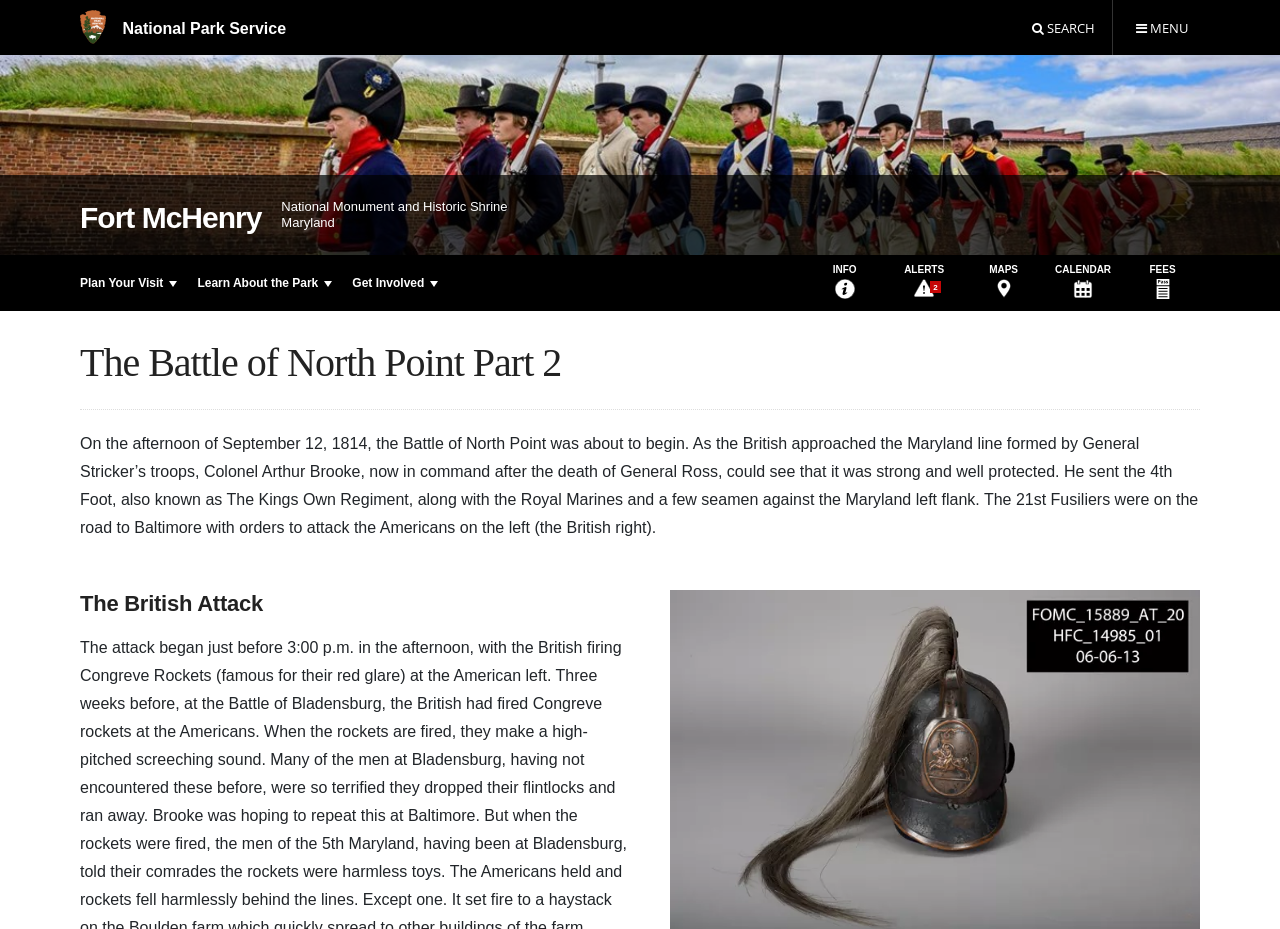Kindly provide the bounding box coordinates of the section you need to click on to fulfill the given instruction: "Switch to English language".

None